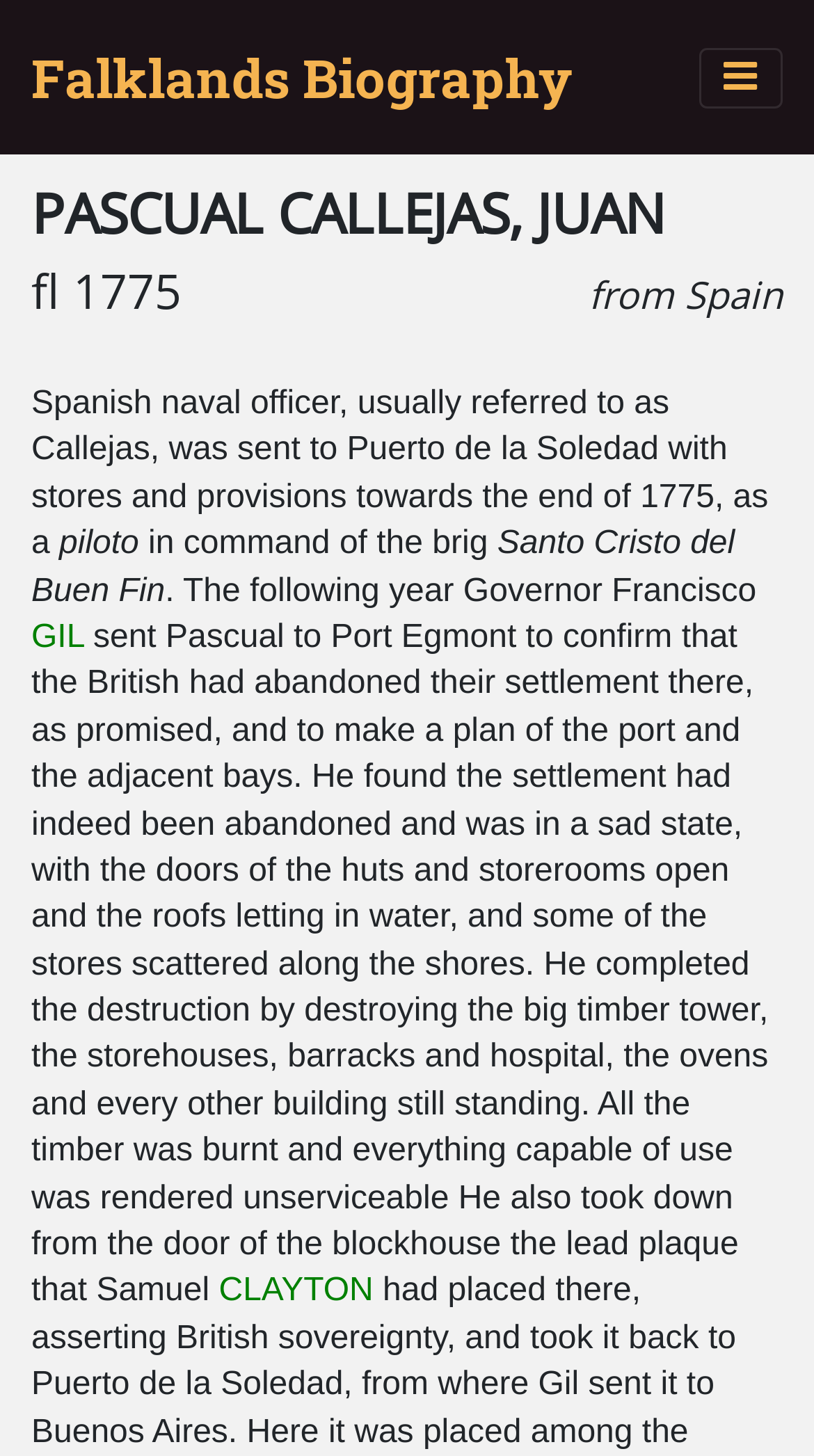What was the condition of the settlement in Port Egmont?
Use the information from the screenshot to give a comprehensive response to the question.

Based on the webpage content, specifically the StaticText element 'He found the settlement had indeed been abandoned and was in a sad state, with the doors of the huts and storerooms open and the roofs letting in water, and some of the stores scattered along the shores.', it can be inferred that the settlement in Port Egmont was in a sad state.